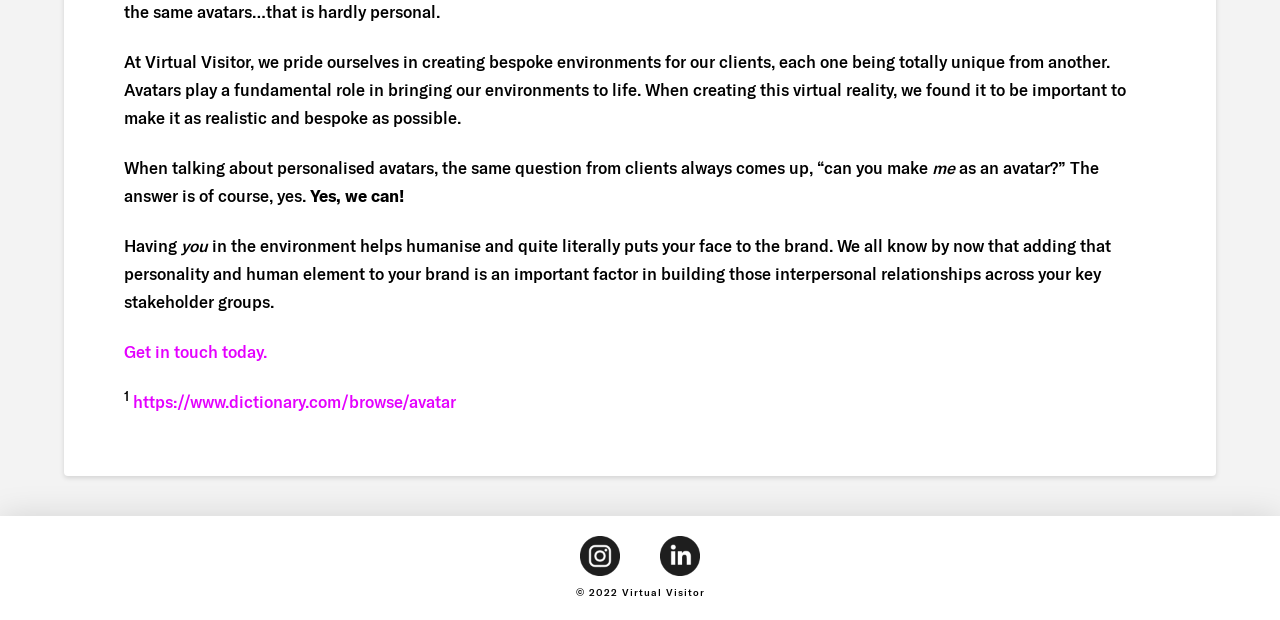What is the role of avatars in Virtual Visitor's environments?
Respond with a short answer, either a single word or a phrase, based on the image.

Bringinging environments to life